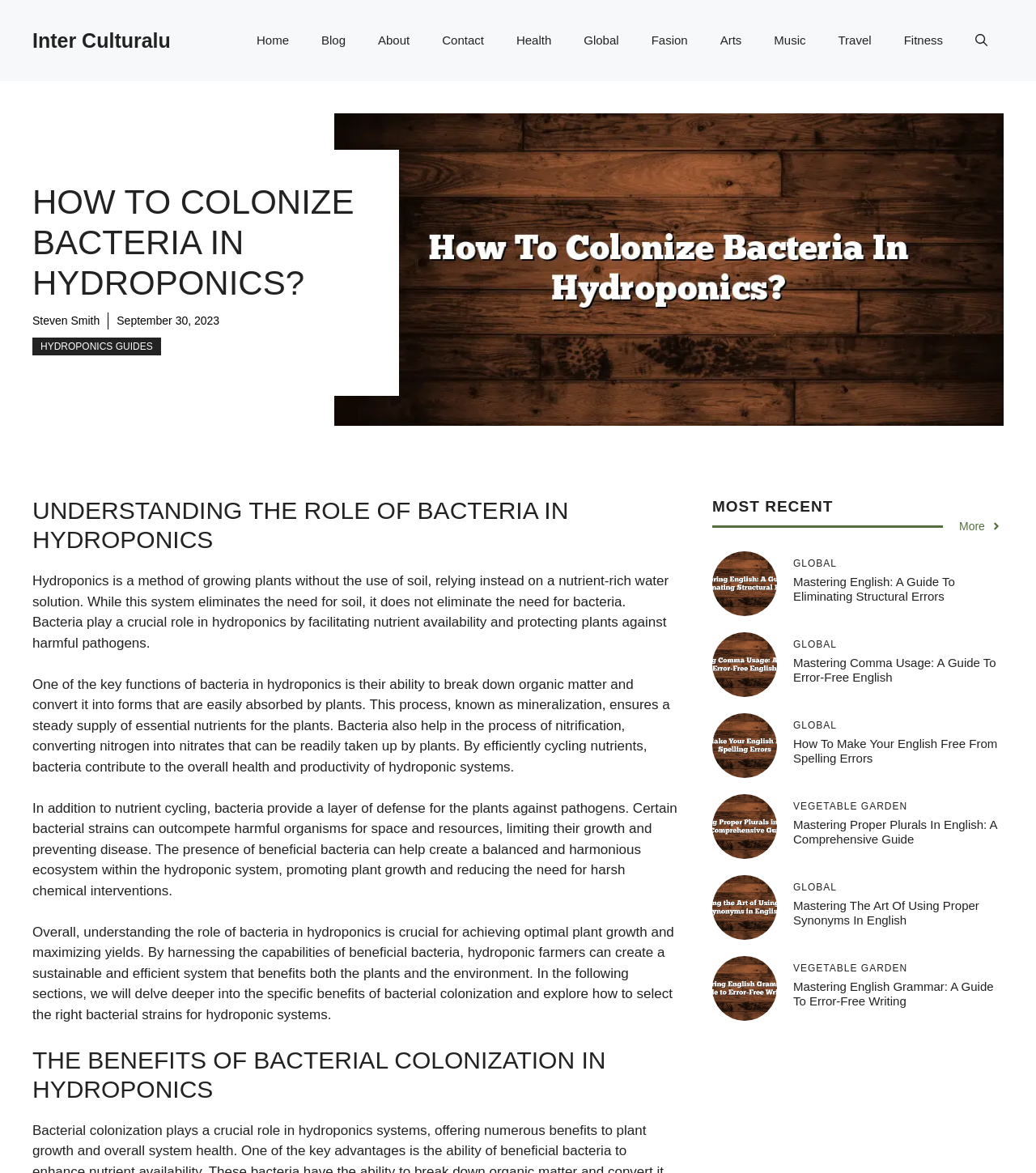Determine the bounding box coordinates of the UI element described by: "Music".

[0.732, 0.014, 0.793, 0.055]